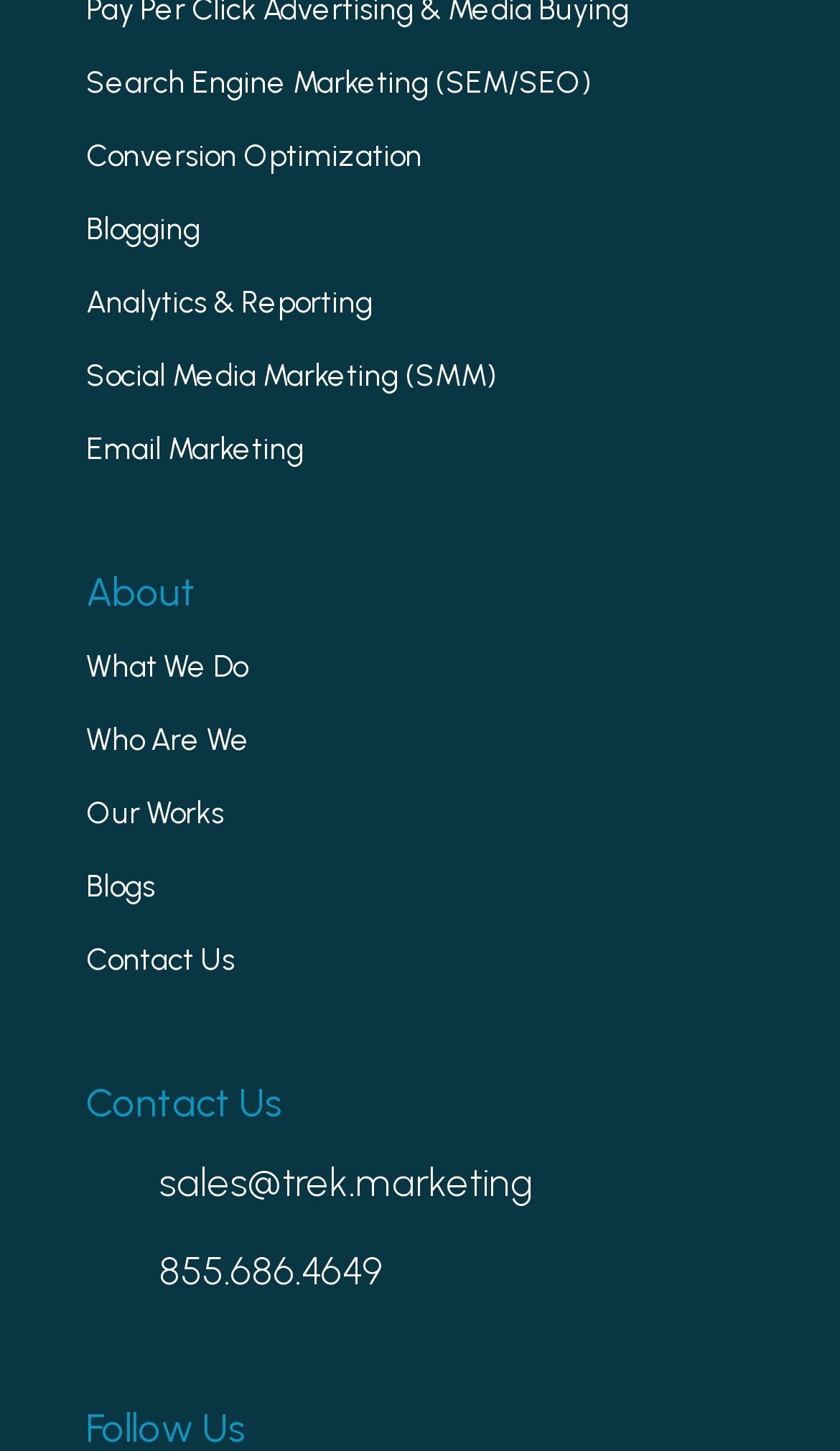What is the phone number?
Please provide a comprehensive answer based on the details in the screenshot.

I found the phone number by looking at the link with the phone icon, which is '855.686.4649'.